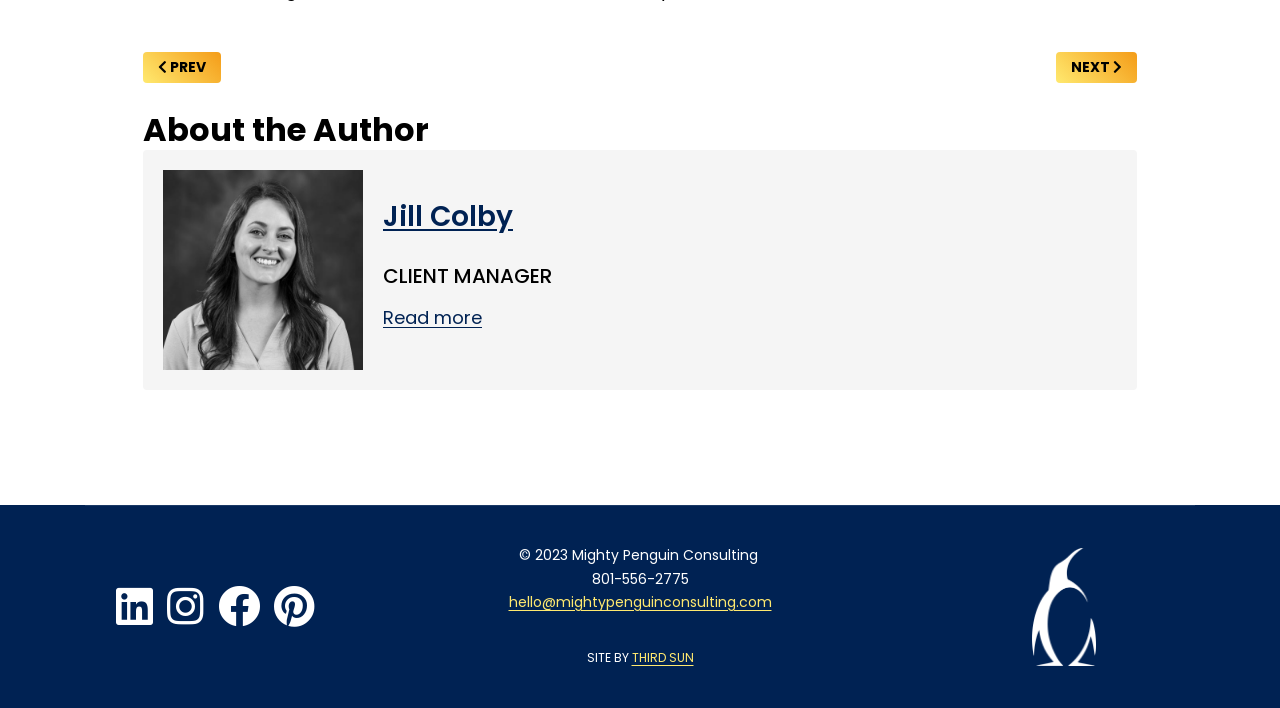Refer to the screenshot and answer the following question in detail:
How can you contact the company?

The contact information is mentioned in the footer section of the webpage, which includes the email address 'hello@mightypenguinconsulting.com' and the phone number '801-556-2775'.